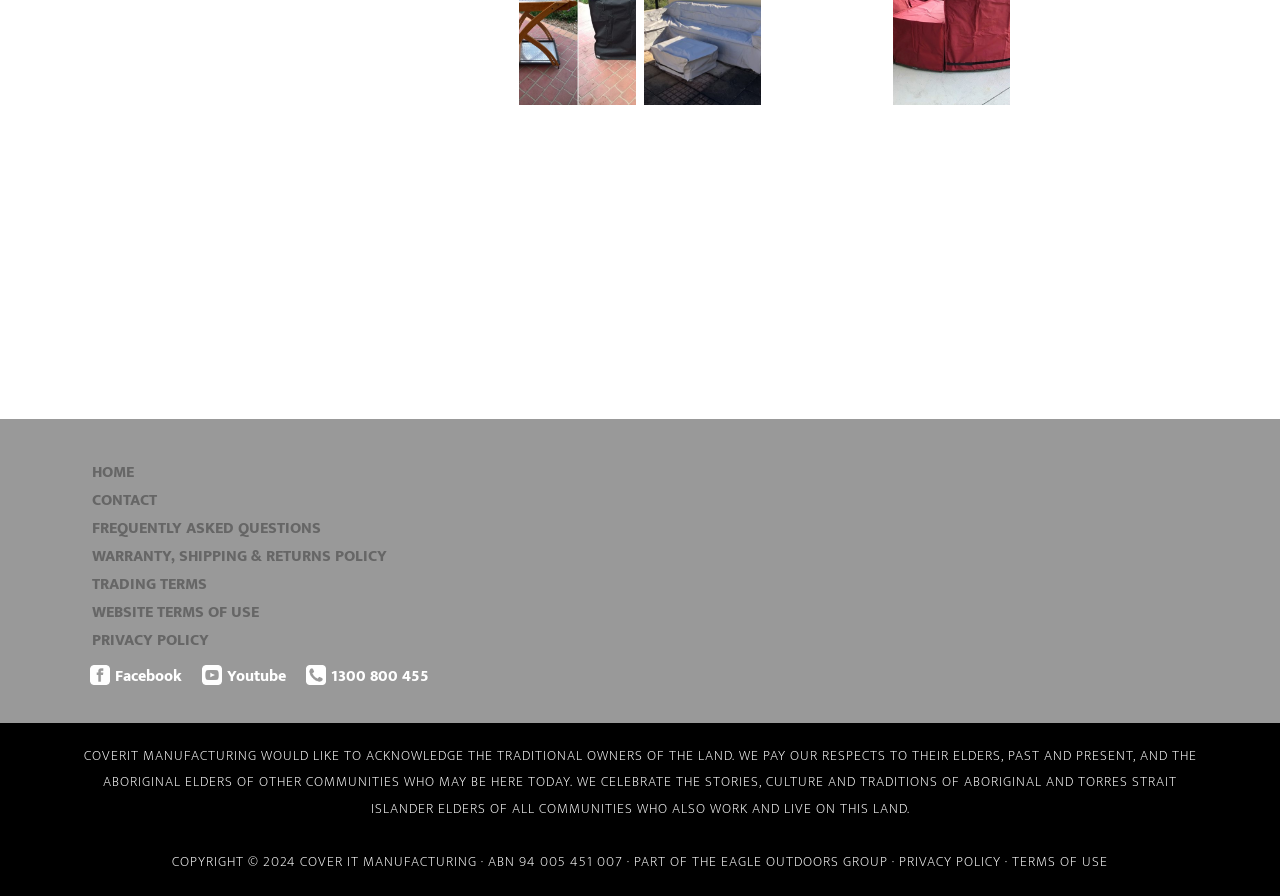Please provide the bounding box coordinates for the element that needs to be clicked to perform the following instruction: "Open Facebook page". The coordinates should be given as four float numbers between 0 and 1, i.e., [left, top, right, bottom].

[0.09, 0.74, 0.142, 0.77]